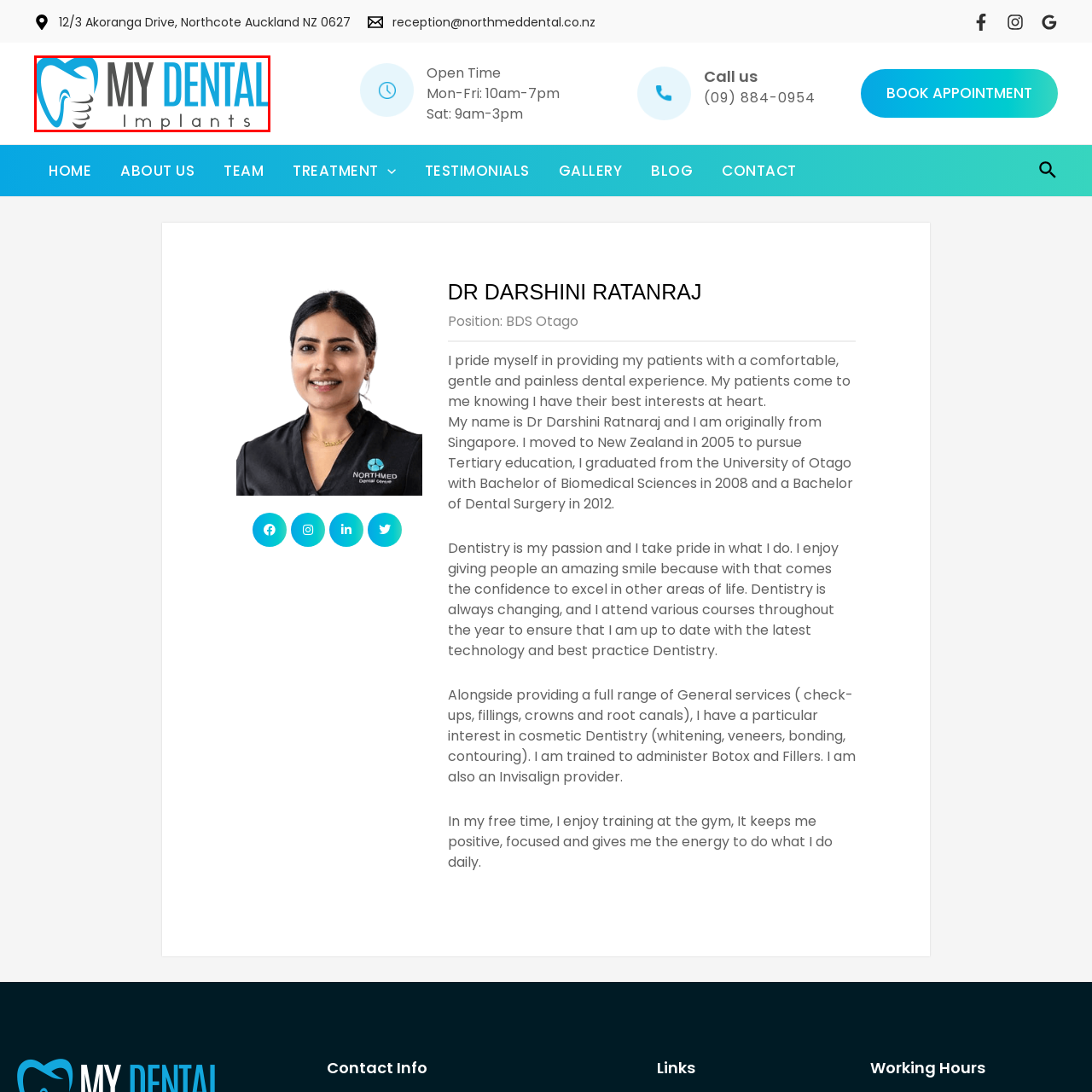Observe the content inside the red rectangle and respond to the question with one word or phrase: 
What is the shape integrated into the logo design?

Tooth